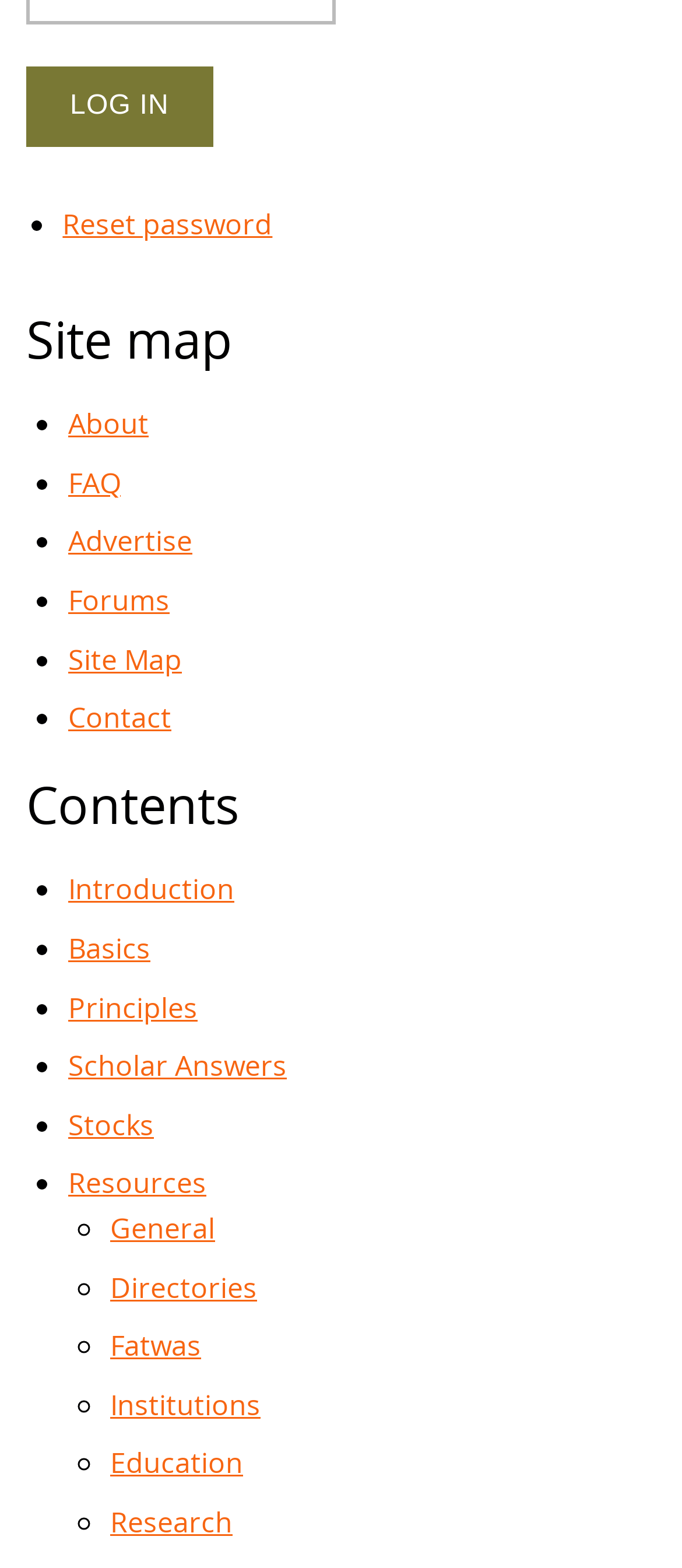Determine the bounding box coordinates of the target area to click to execute the following instruction: "Go to About page."

[0.1, 0.258, 0.218, 0.283]